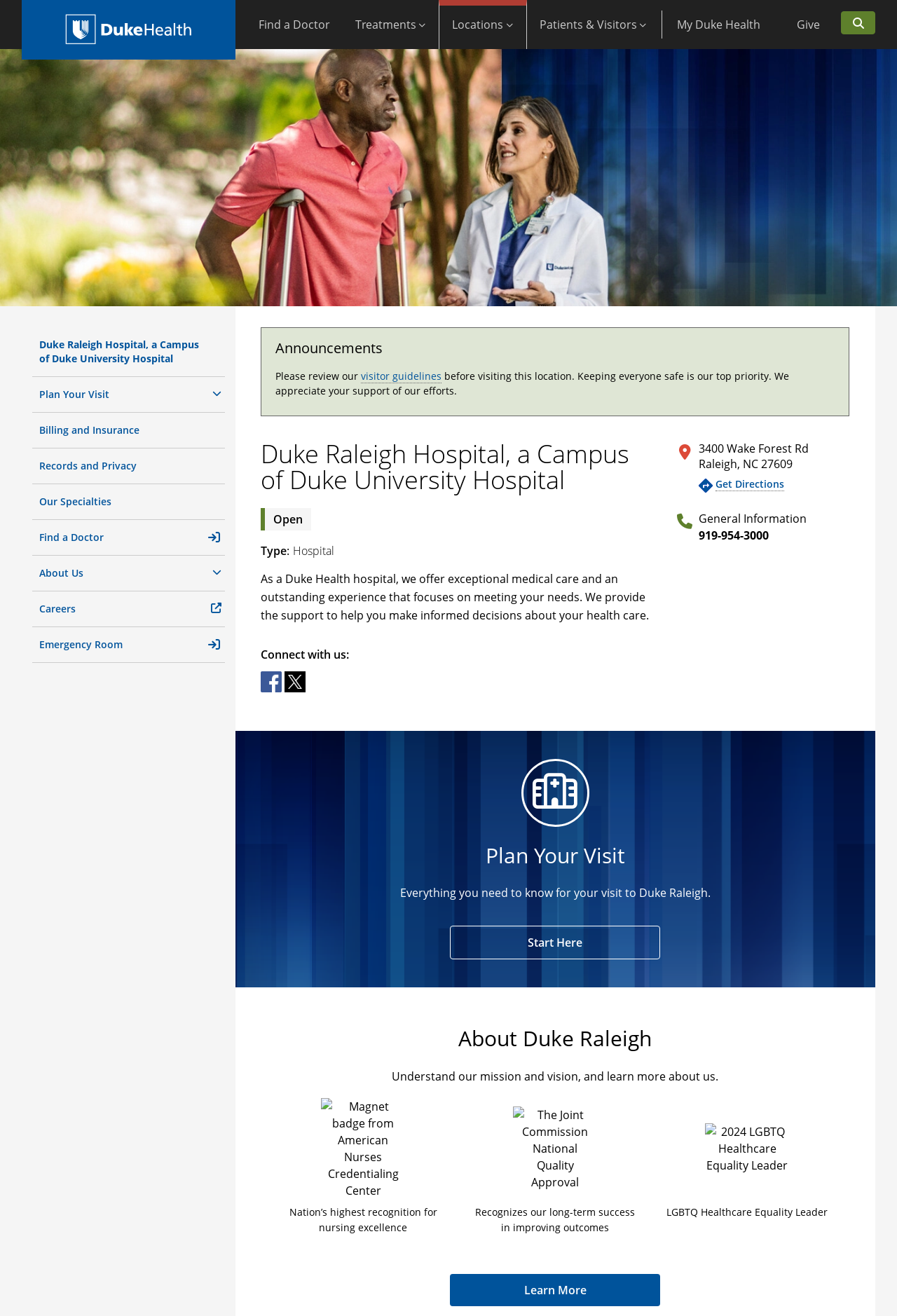Identify the title of the webpage and provide its text content.

Duke Raleigh Hospital, a Campus of Duke University Hospital